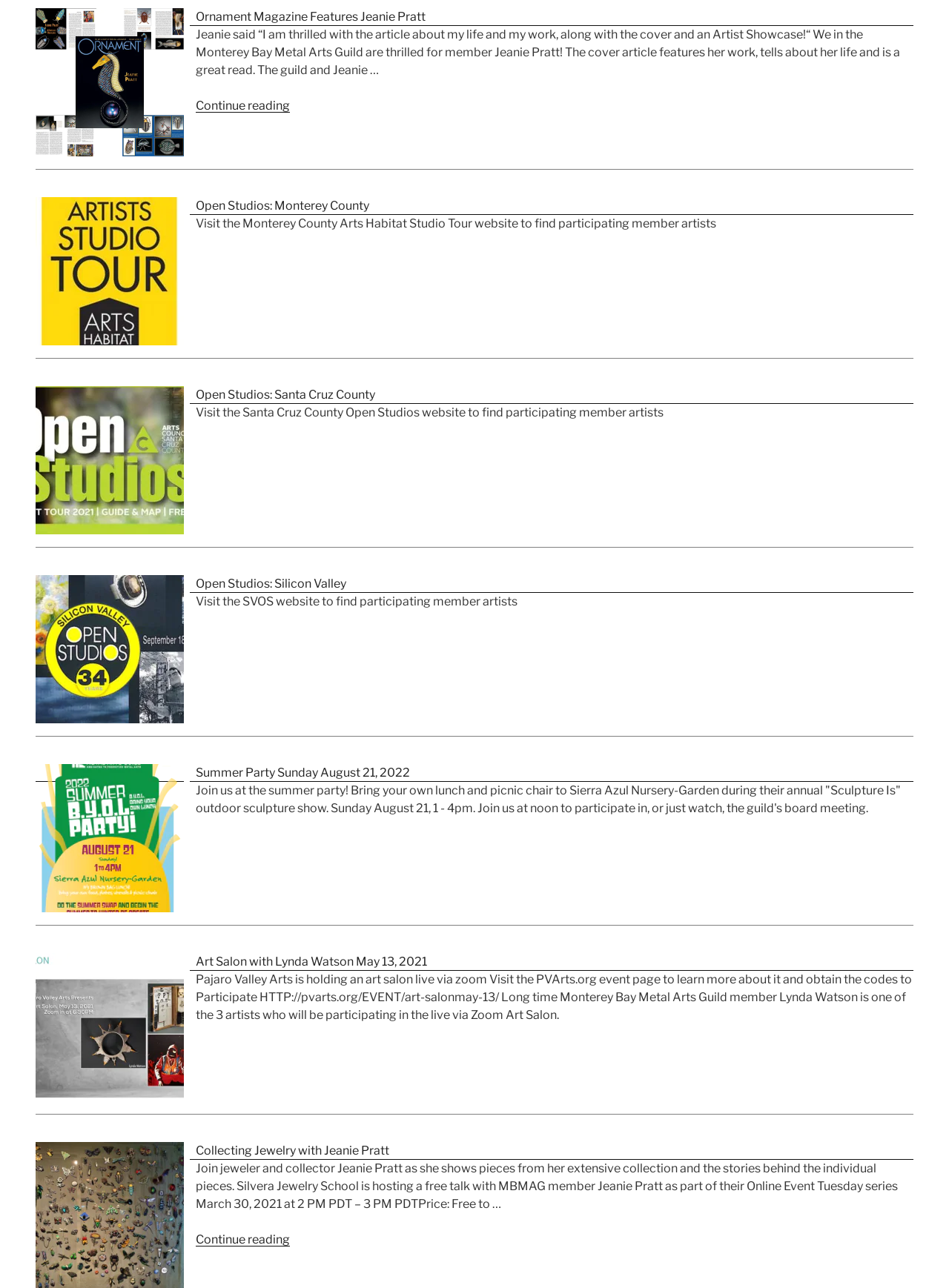Locate the bounding box coordinates of the element I should click to achieve the following instruction: "Visit the Monterey County Arts Habitat Studio Tour website".

[0.206, 0.168, 0.755, 0.179]